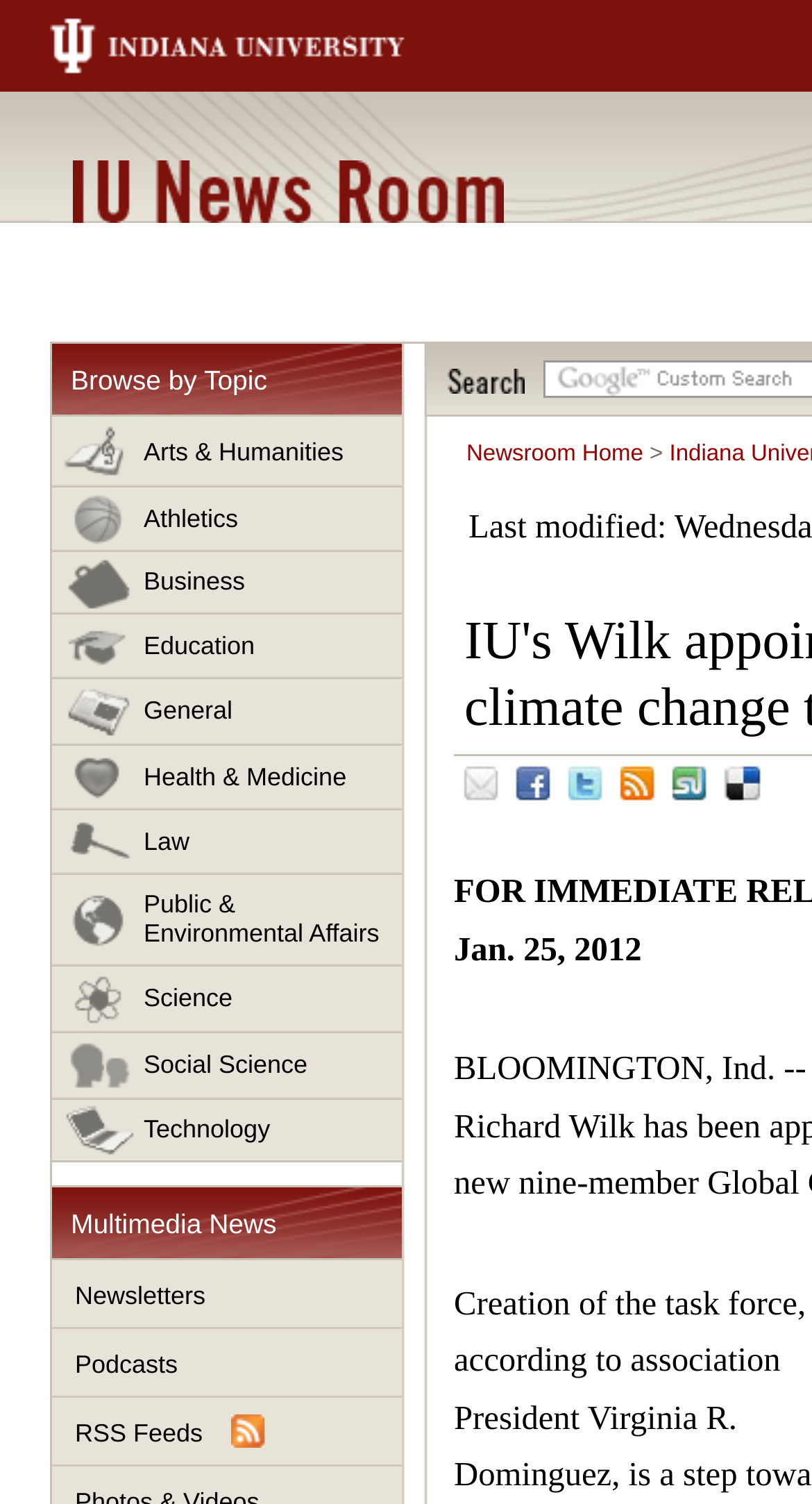Kindly determine the bounding box coordinates of the area that needs to be clicked to fulfill this instruction: "search for news".

[0.551, 0.245, 0.646, 0.262]